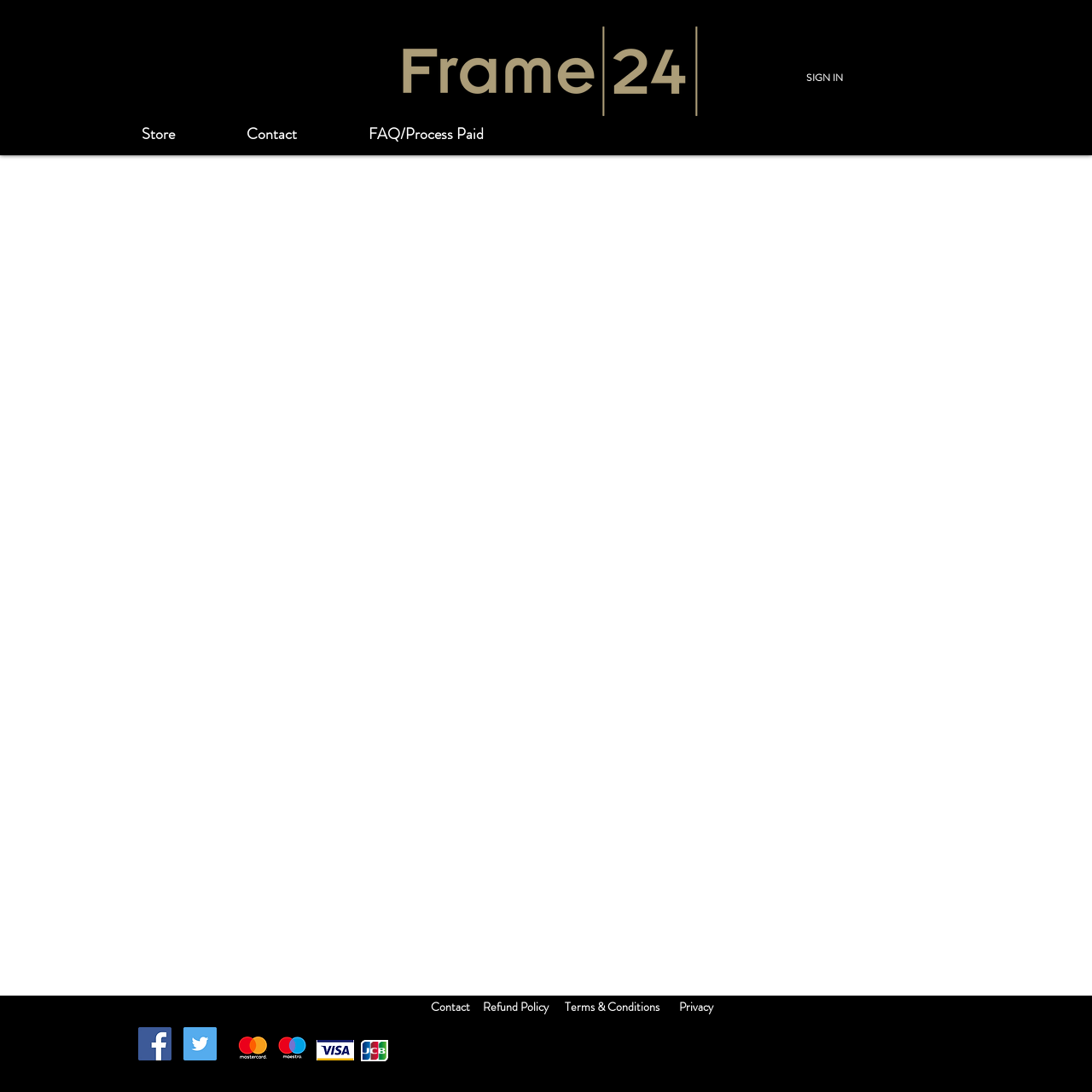Answer the question below in one word or phrase:
How many links are there in the footer?

4